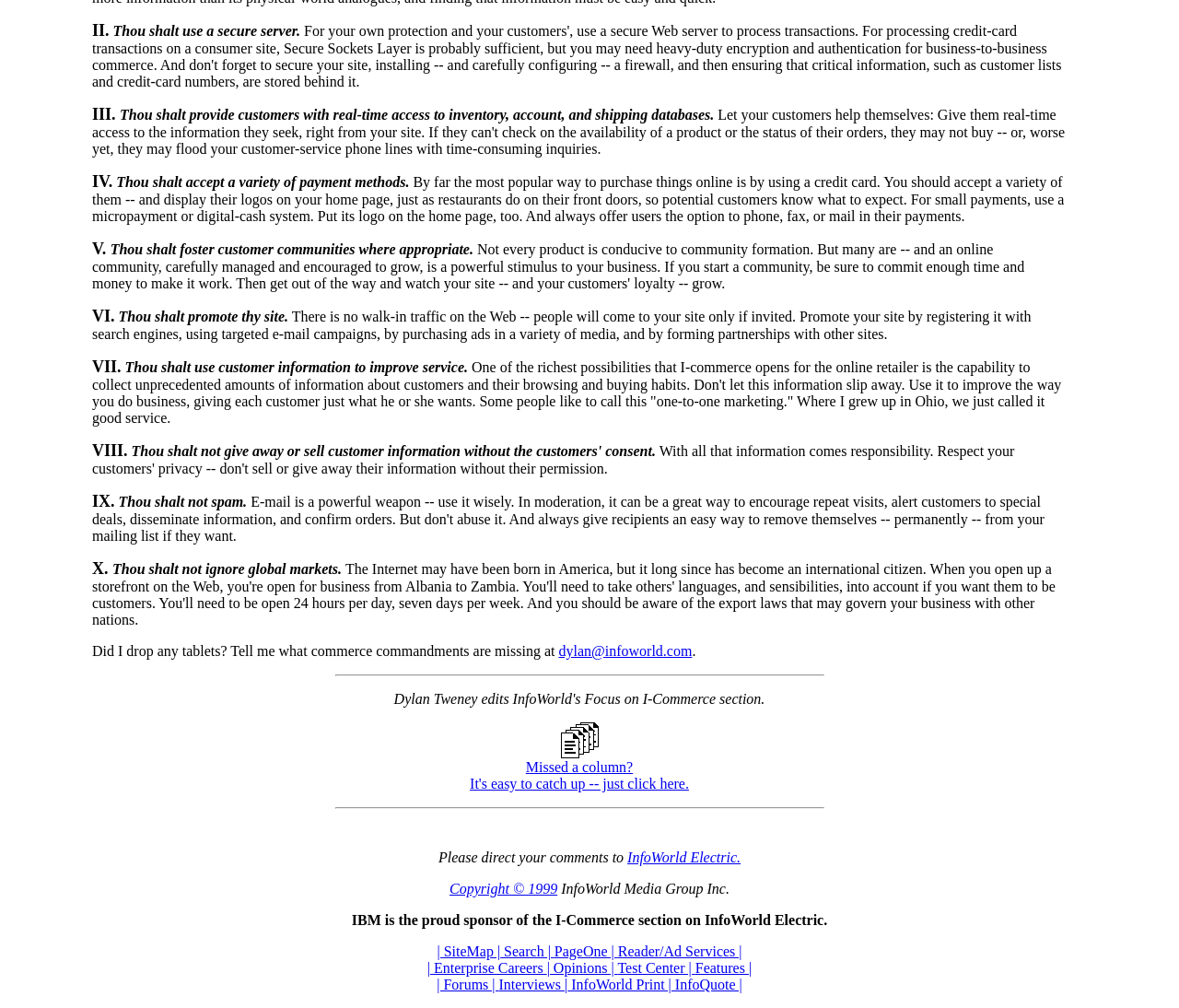Return the bounding box coordinates of the UI element that corresponds to this description: "Search |". The coordinates must be given as four float numbers in the range of 0 and 1, [left, top, right, bottom].

[0.424, 0.936, 0.47, 0.951]